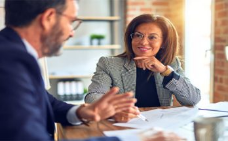Respond to the question below with a single word or phrase:
What is the purpose of the documents on the table?

Collaborative effort